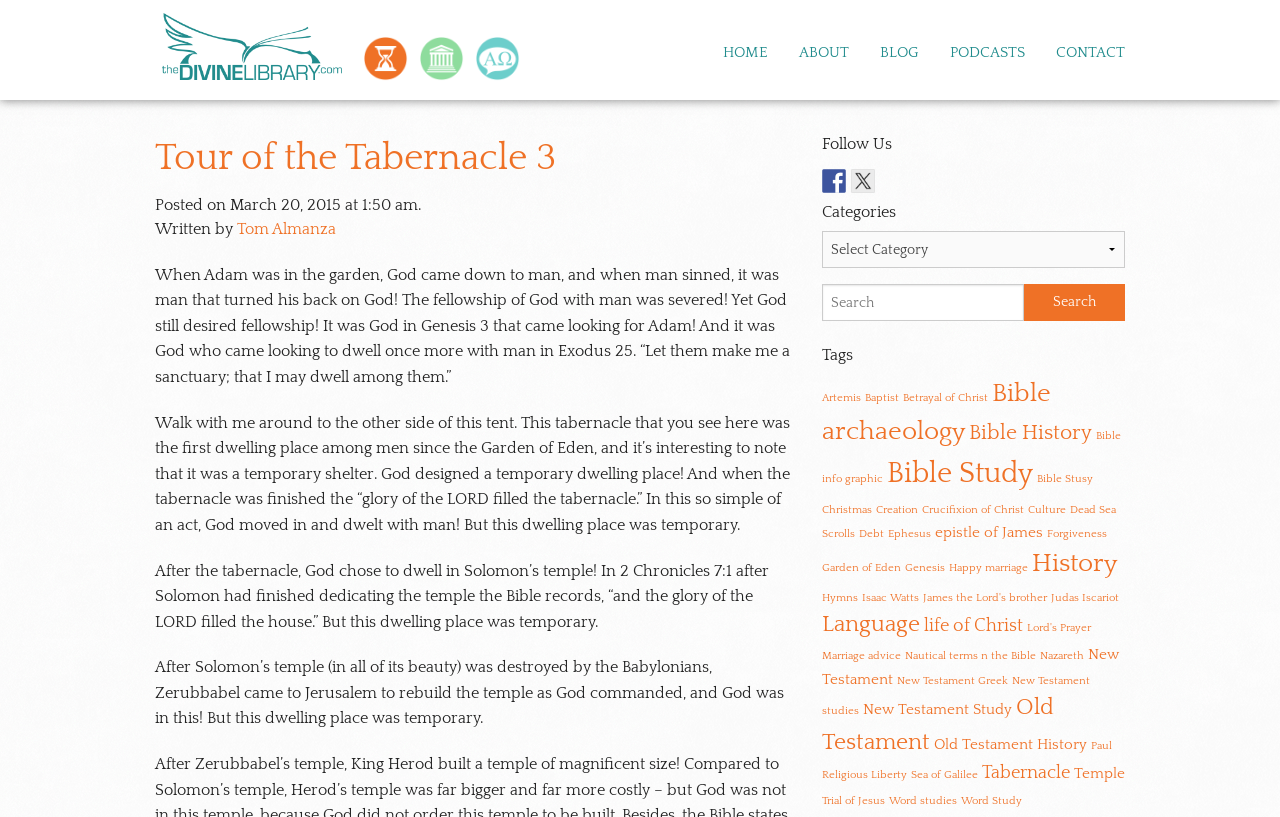Extract the bounding box coordinates for the UI element described by the text: "title="Follow us on Facebook"". The coordinates should be in the form of [left, top, right, bottom] with values between 0 and 1.

[0.642, 0.206, 0.661, 0.236]